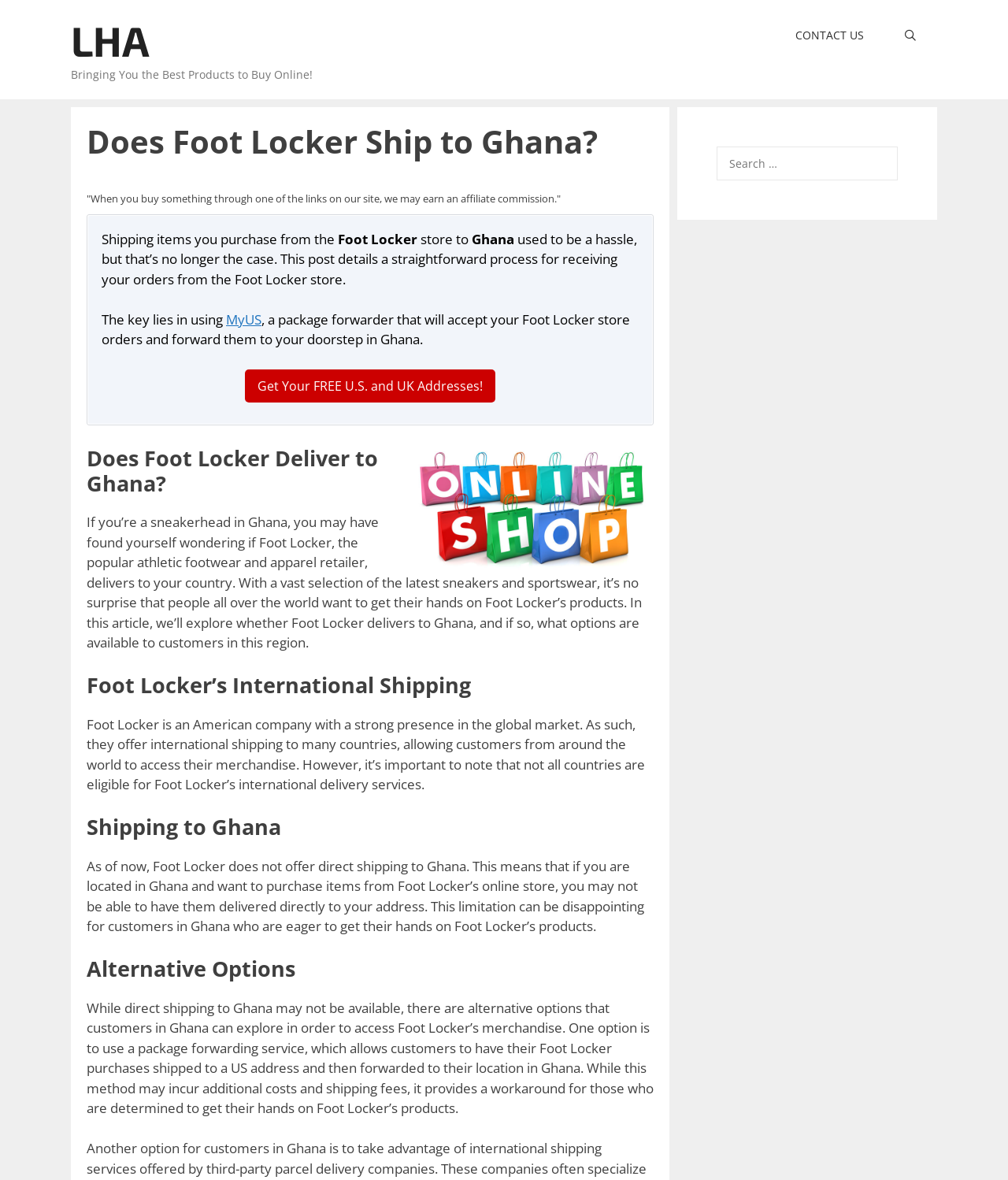Using the given element description, provide the bounding box coordinates (top-left x, top-left y, bottom-right x, bottom-right y) for the corresponding UI element in the screenshot: Contact us

[0.77, 0.013, 0.877, 0.047]